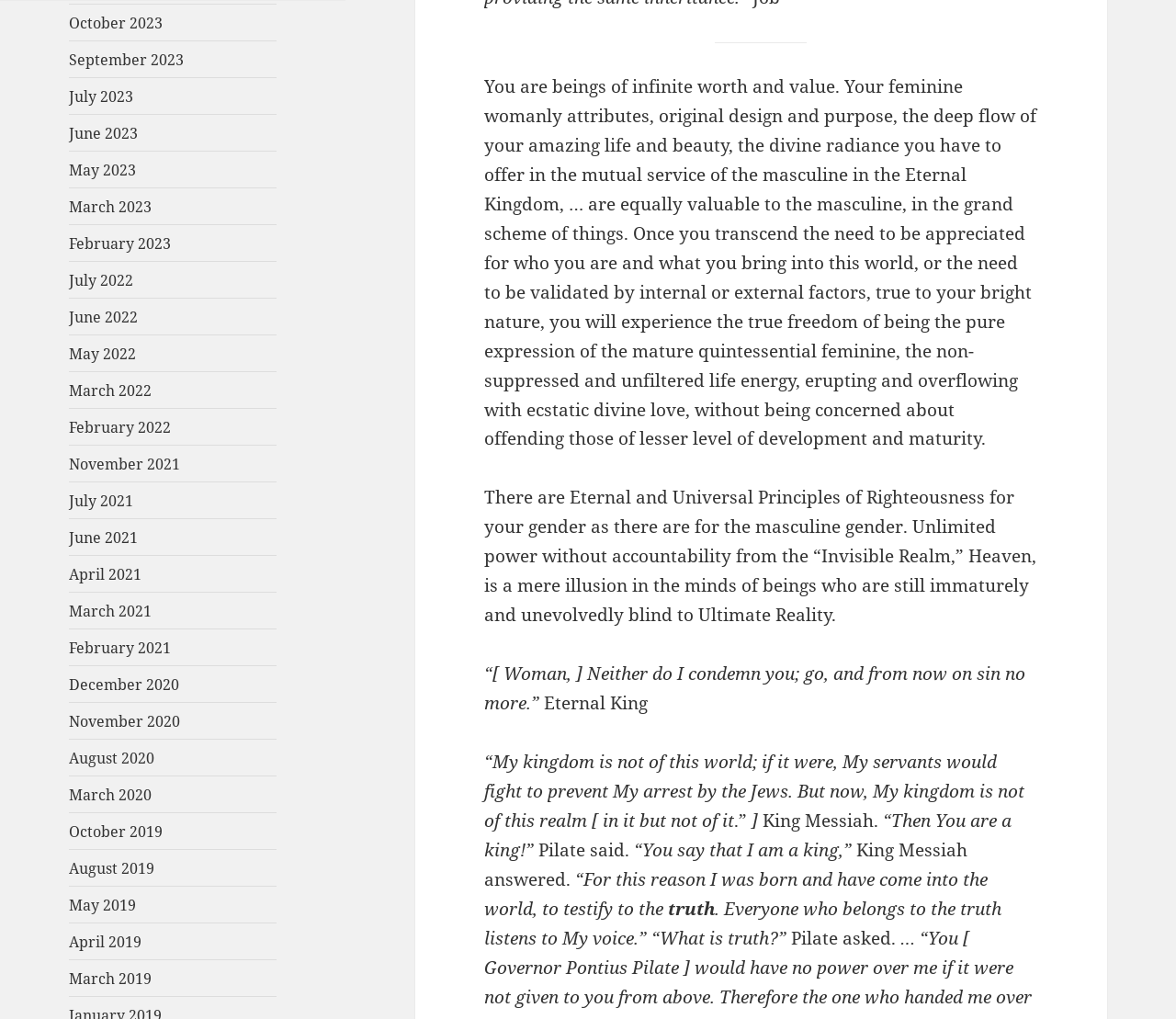What is the relationship between the masculine and feminine principles?
Please provide a comprehensive answer based on the visual information in the image.

The webpage suggests that the masculine and feminine principles are interconnected and equal, with each having its own unique value and purpose in the grand scheme of things, and that they should be appreciated and respected equally.